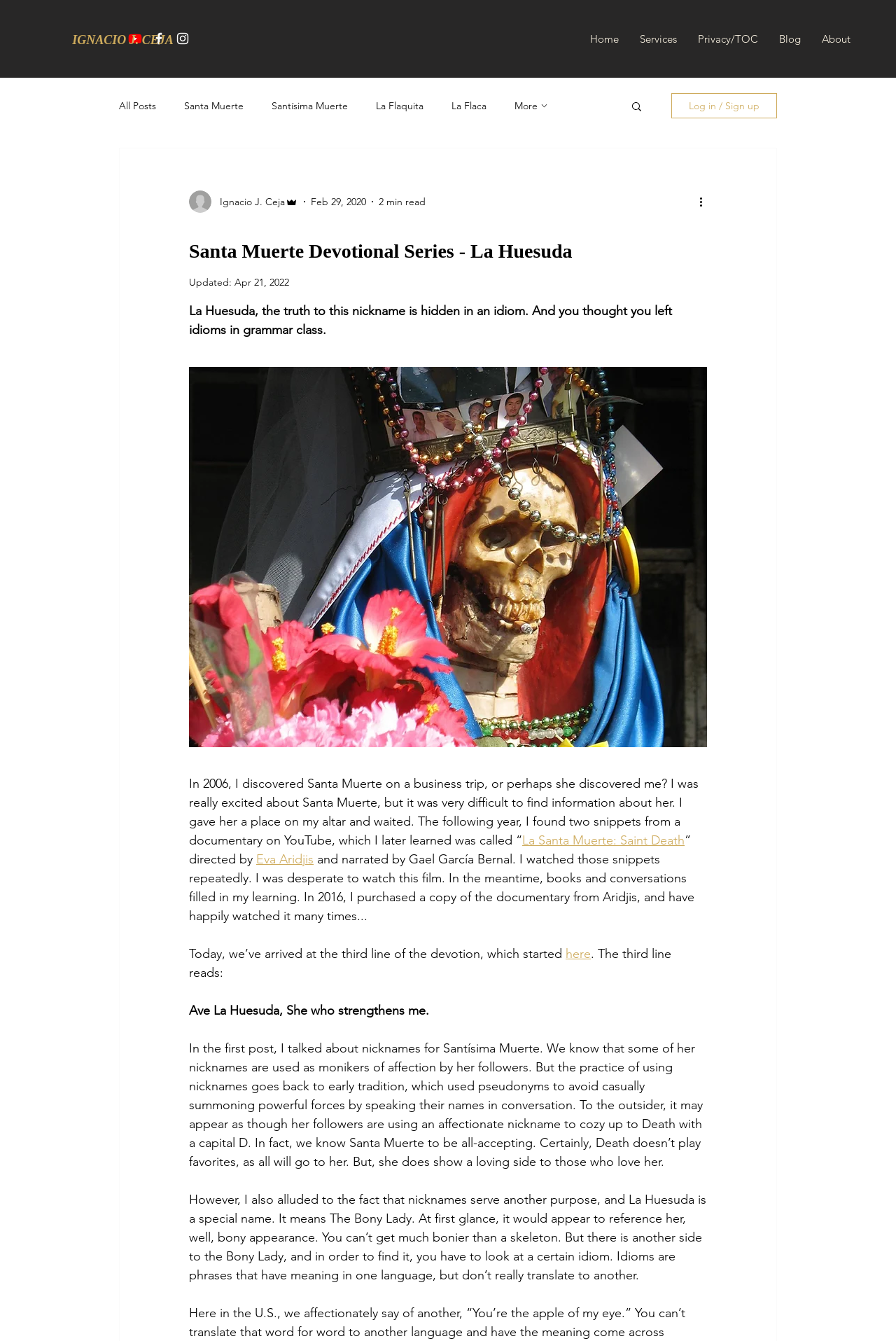Refer to the image and provide an in-depth answer to the question: 
What is the meaning of the nickname 'La Huesuda'?

I found the meaning of the nickname 'La Huesuda' by reading the blog post content, where it explains that 'La Huesuda' means 'The Bony Lady', which is a special name for Santa Muerte.